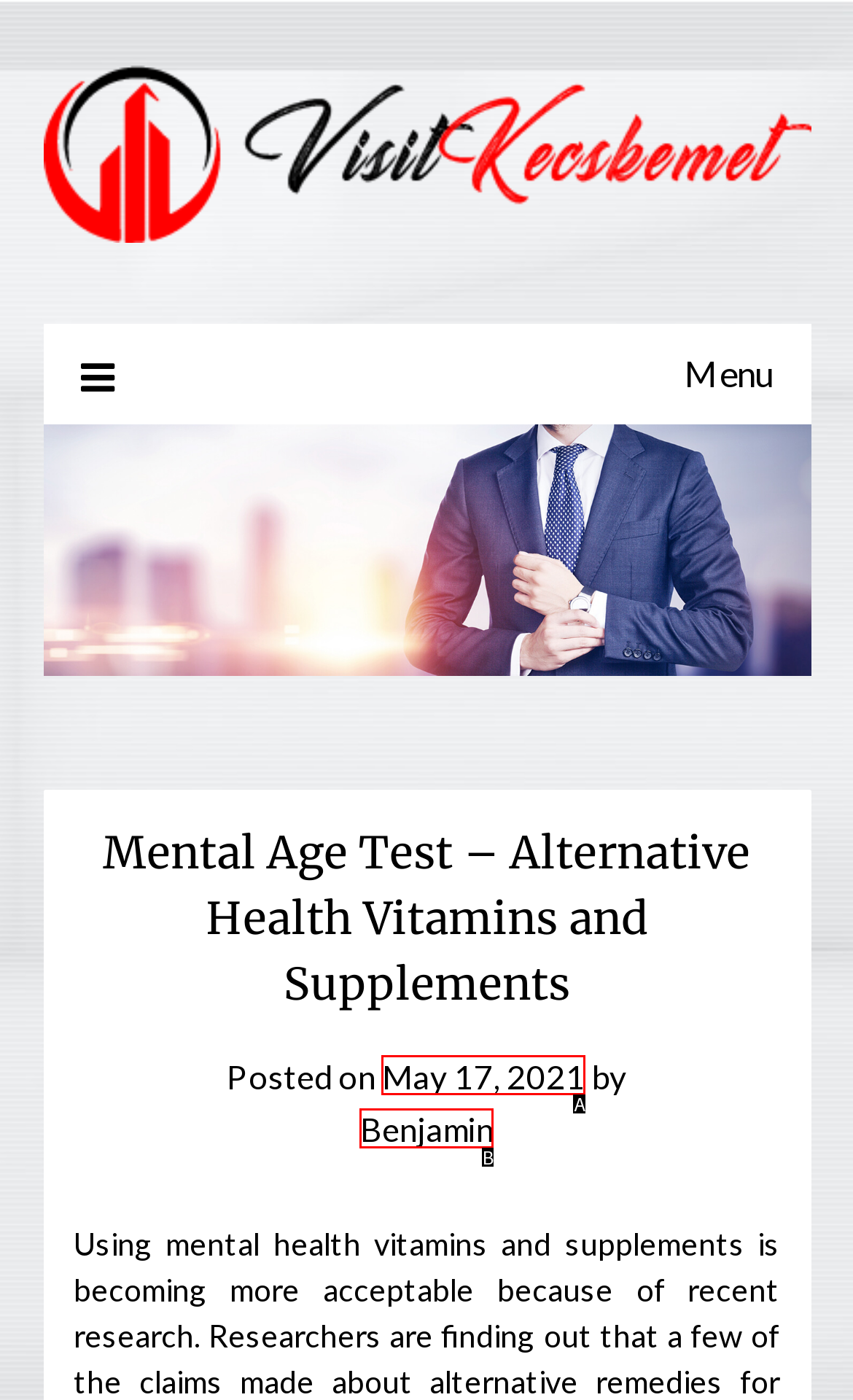Select the HTML element that corresponds to the description: May 17, 2021May 19, 2021. Reply with the letter of the correct option.

A